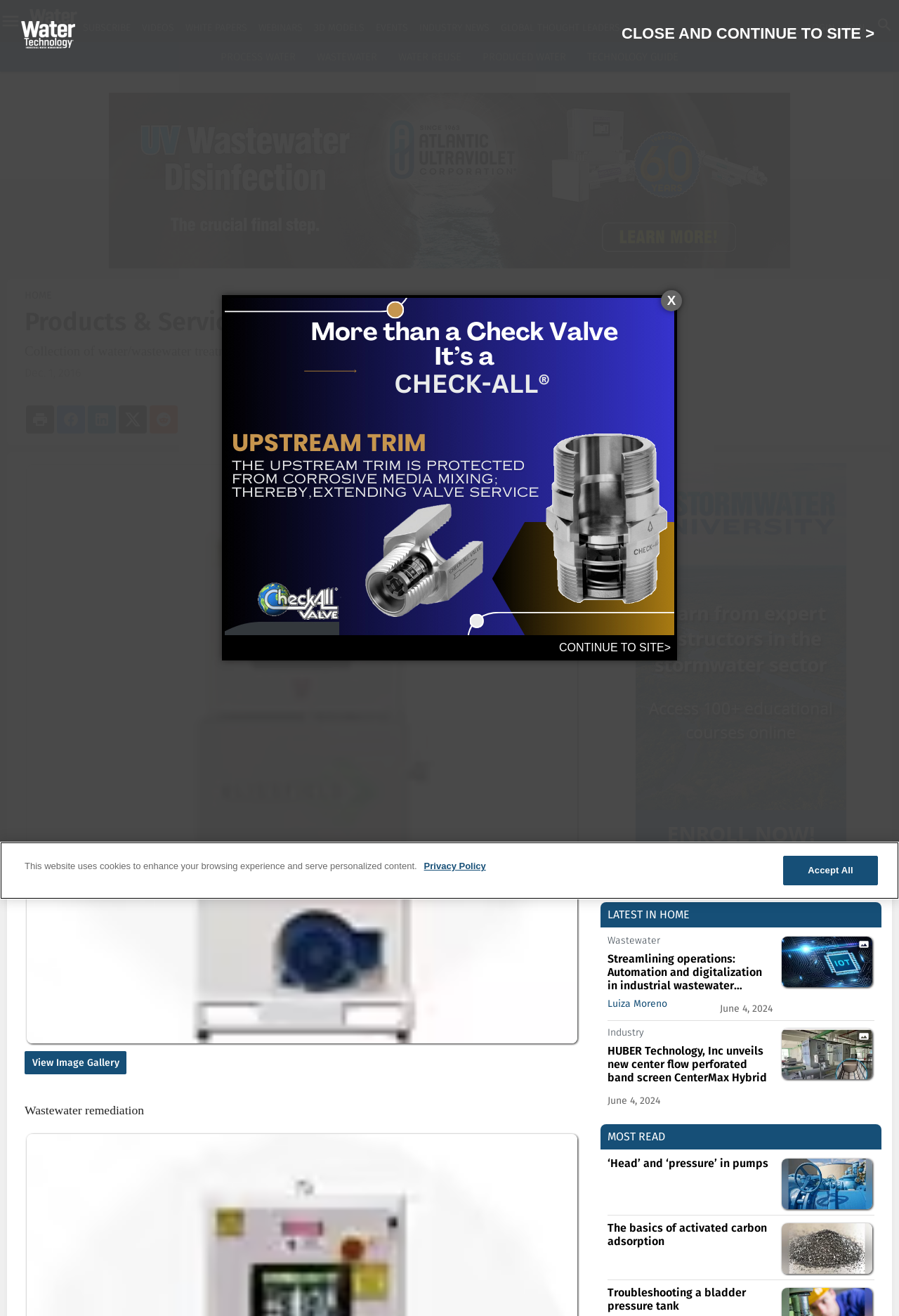Please identify the bounding box coordinates of the clickable area that will allow you to execute the instruction: "Read the article 'Streamlining operations: Automation and digitalization in industrial wastewater treatment'".

[0.676, 0.723, 0.859, 0.754]